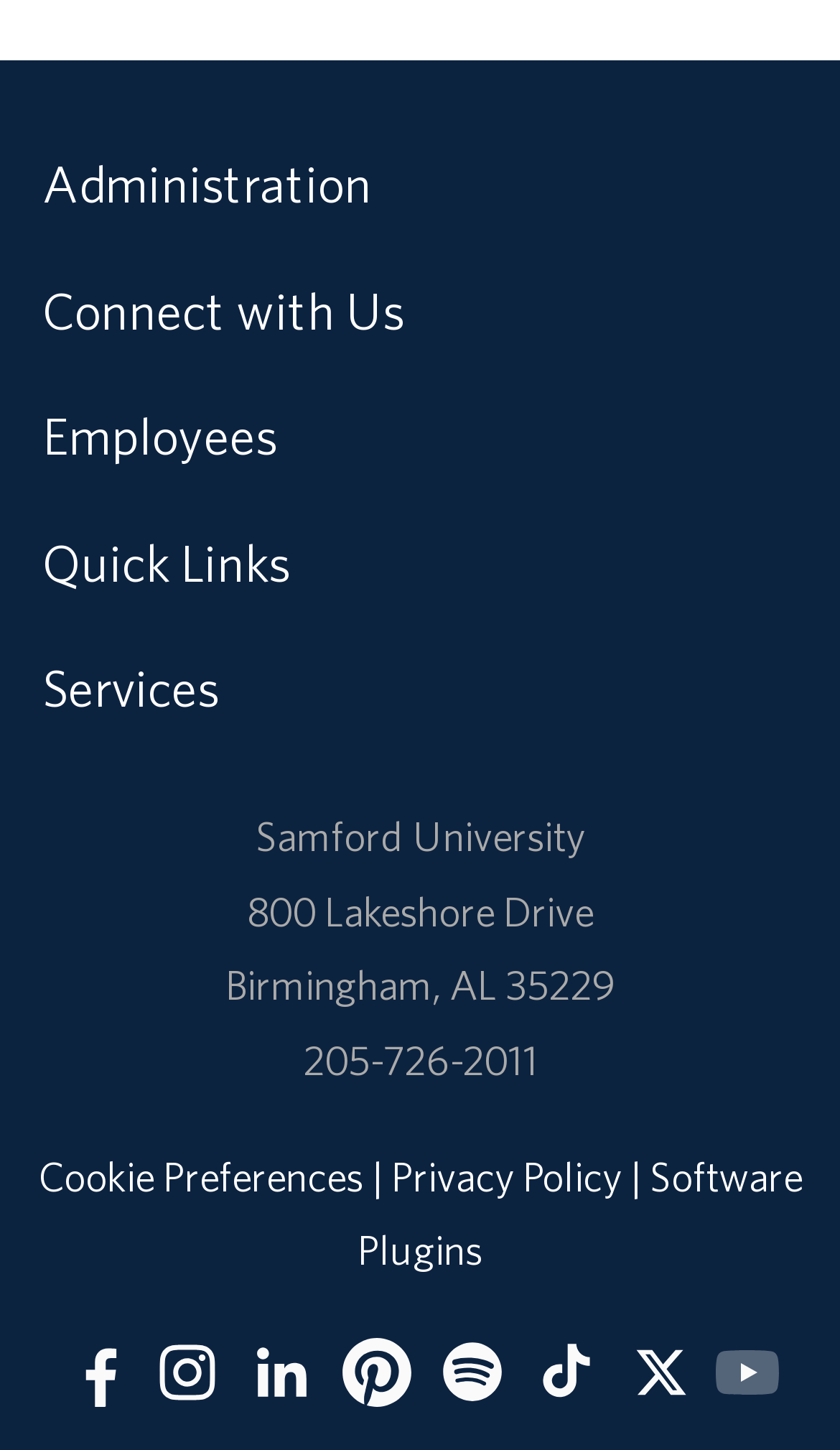Locate and provide the bounding box coordinates for the HTML element that matches this description: "205-726-2011".

[0.36, 0.715, 0.64, 0.747]